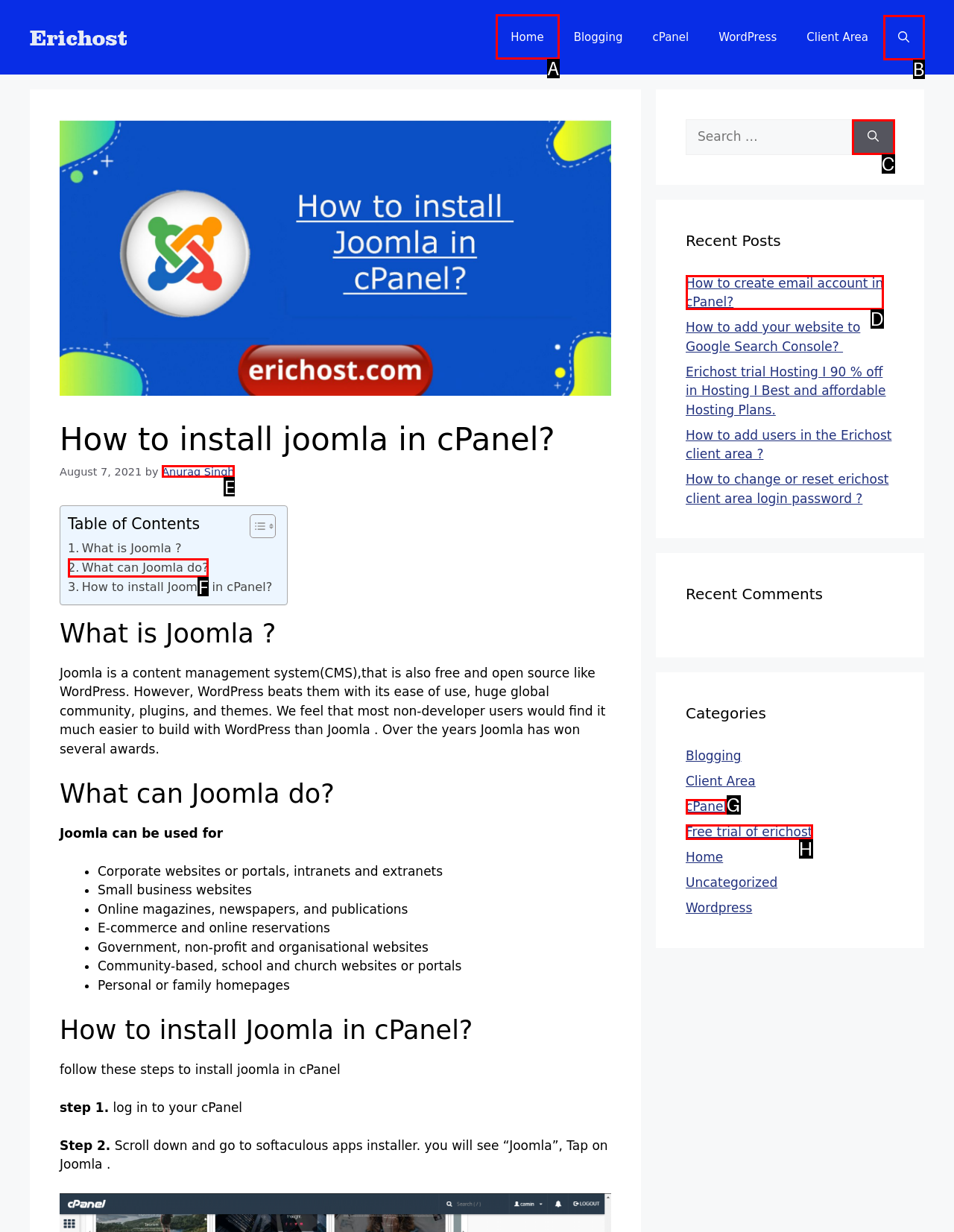Show which HTML element I need to click to perform this task: Click on 'Home' Answer with the letter of the correct choice.

A